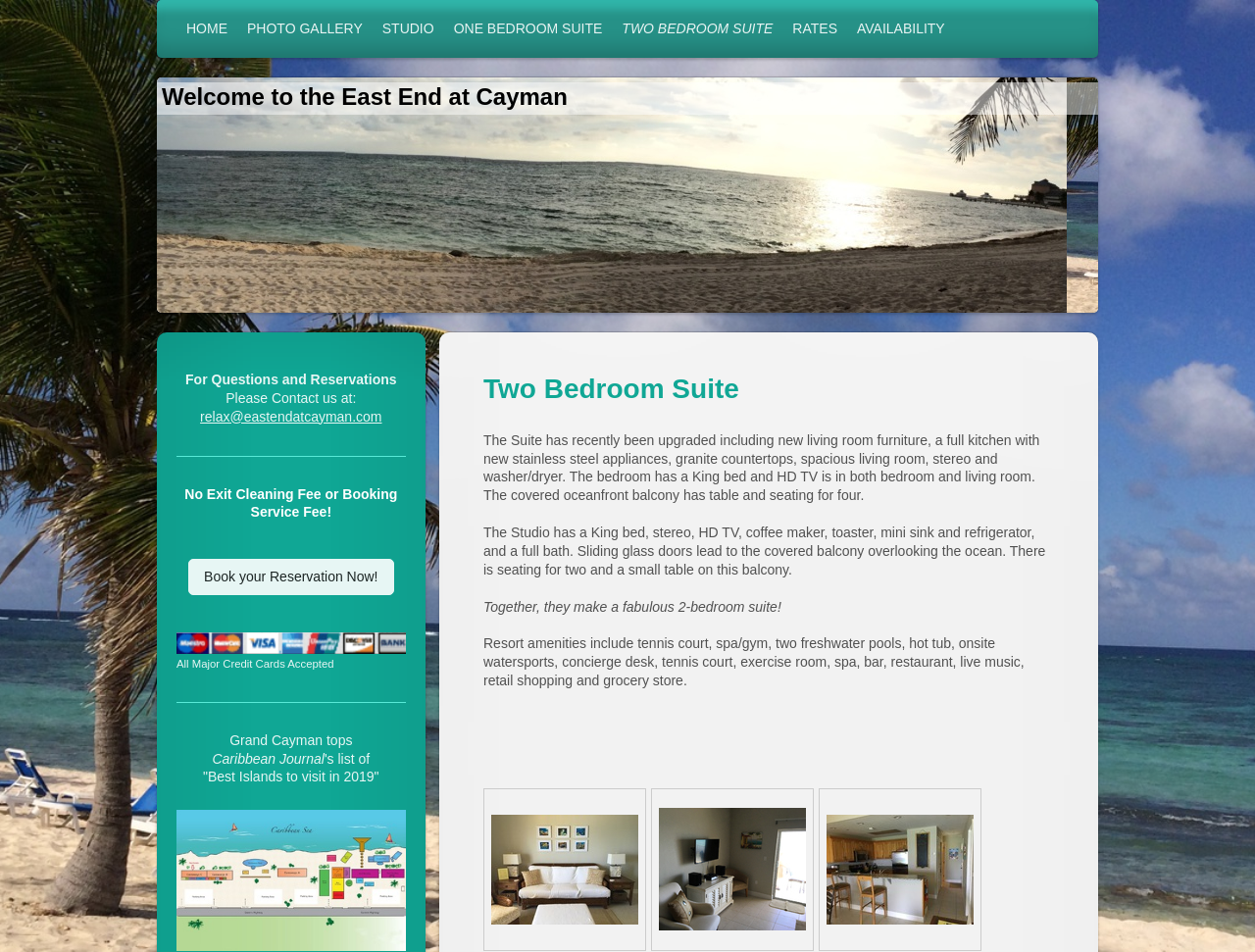Provide the bounding box coordinates for the UI element described in this sentence: "Rates". The coordinates should be four float values between 0 and 1, i.e., [left, top, right, bottom].

[0.632, 0.0, 0.667, 0.061]